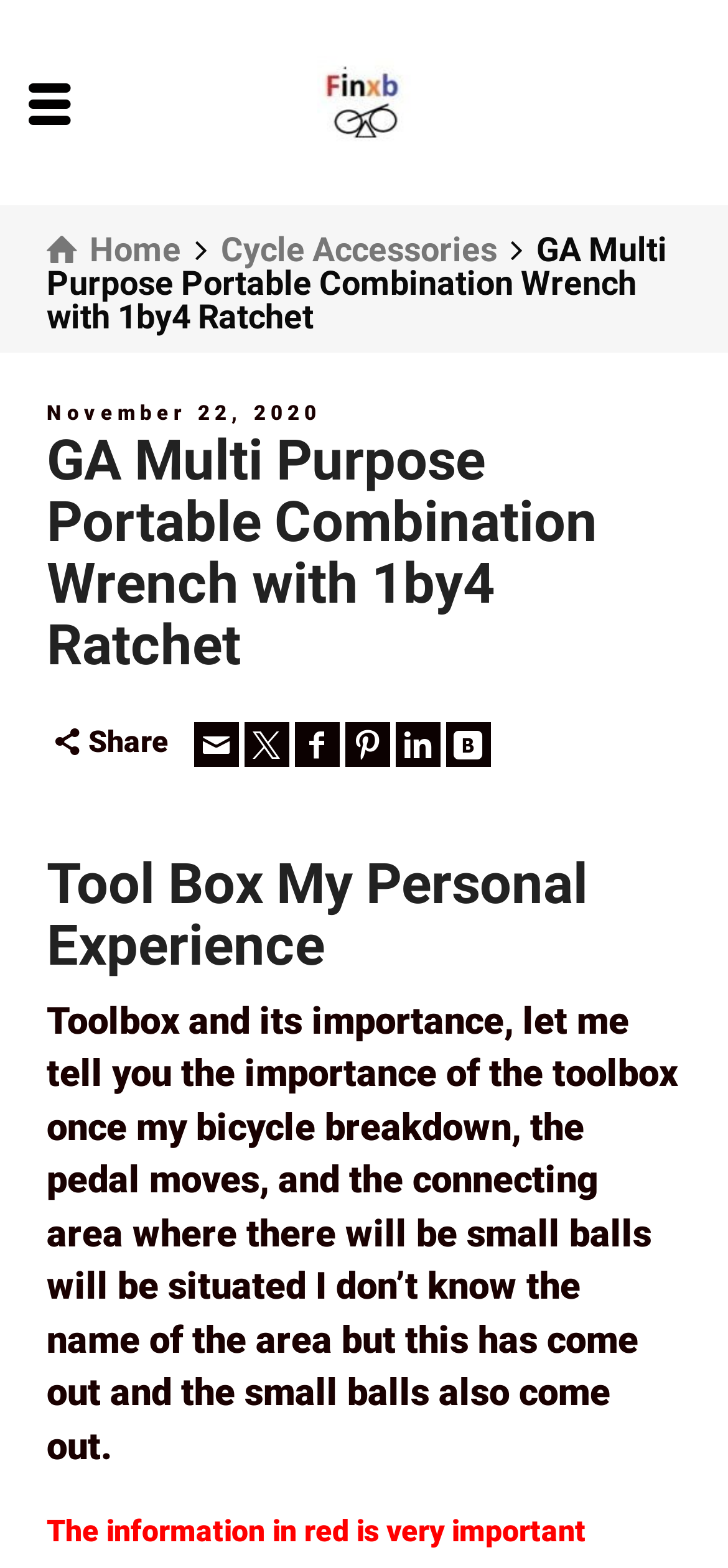Using the provided description: "Email", find the bounding box coordinates of the corresponding UI element. The output should be four float numbers between 0 and 1, in the format [left, top, right, bottom].

[0.268, 0.46, 0.329, 0.489]